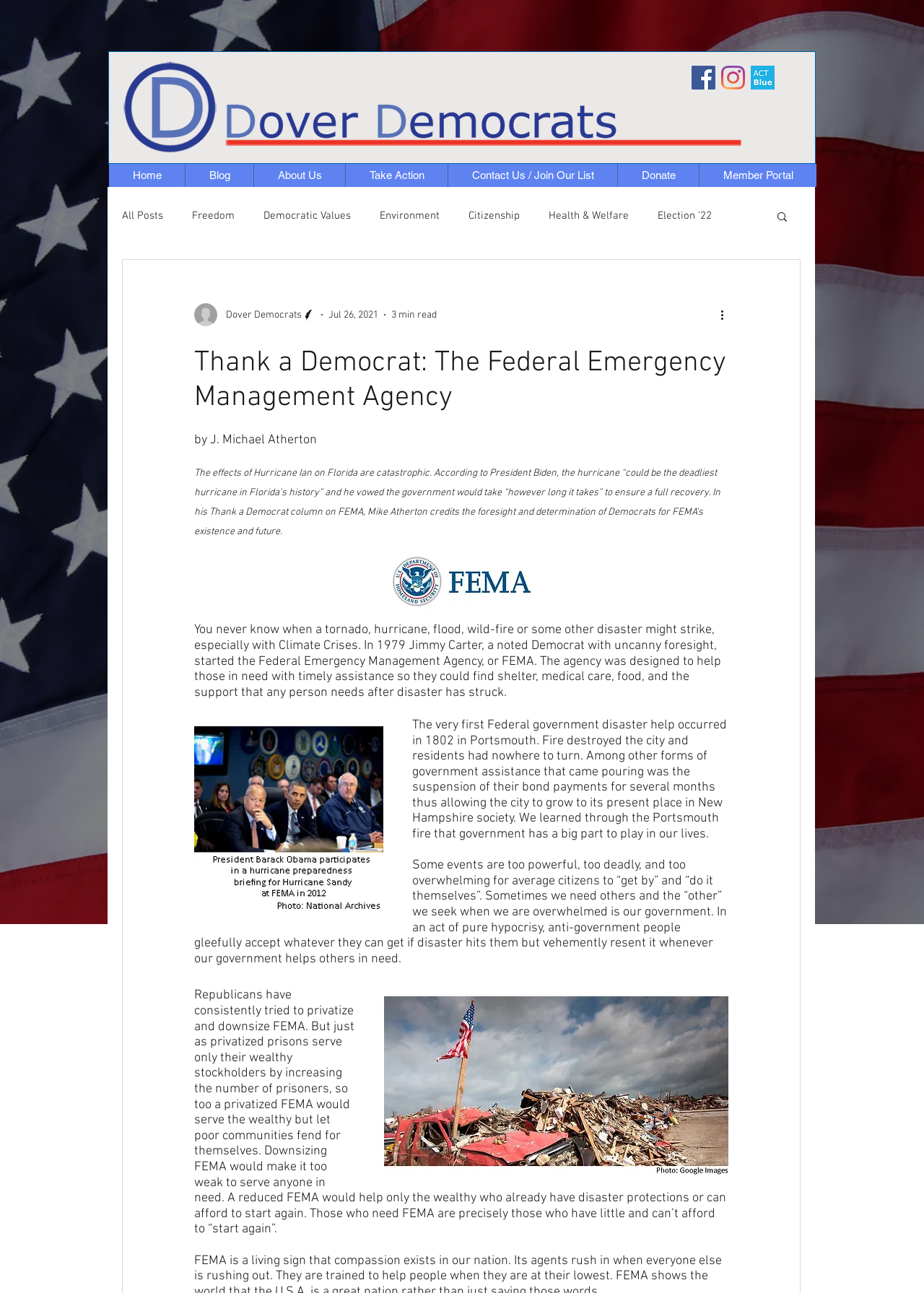Give a one-word or one-phrase response to the question:
What is the logo image filename?

Logo -16 inch at 72dpi.png